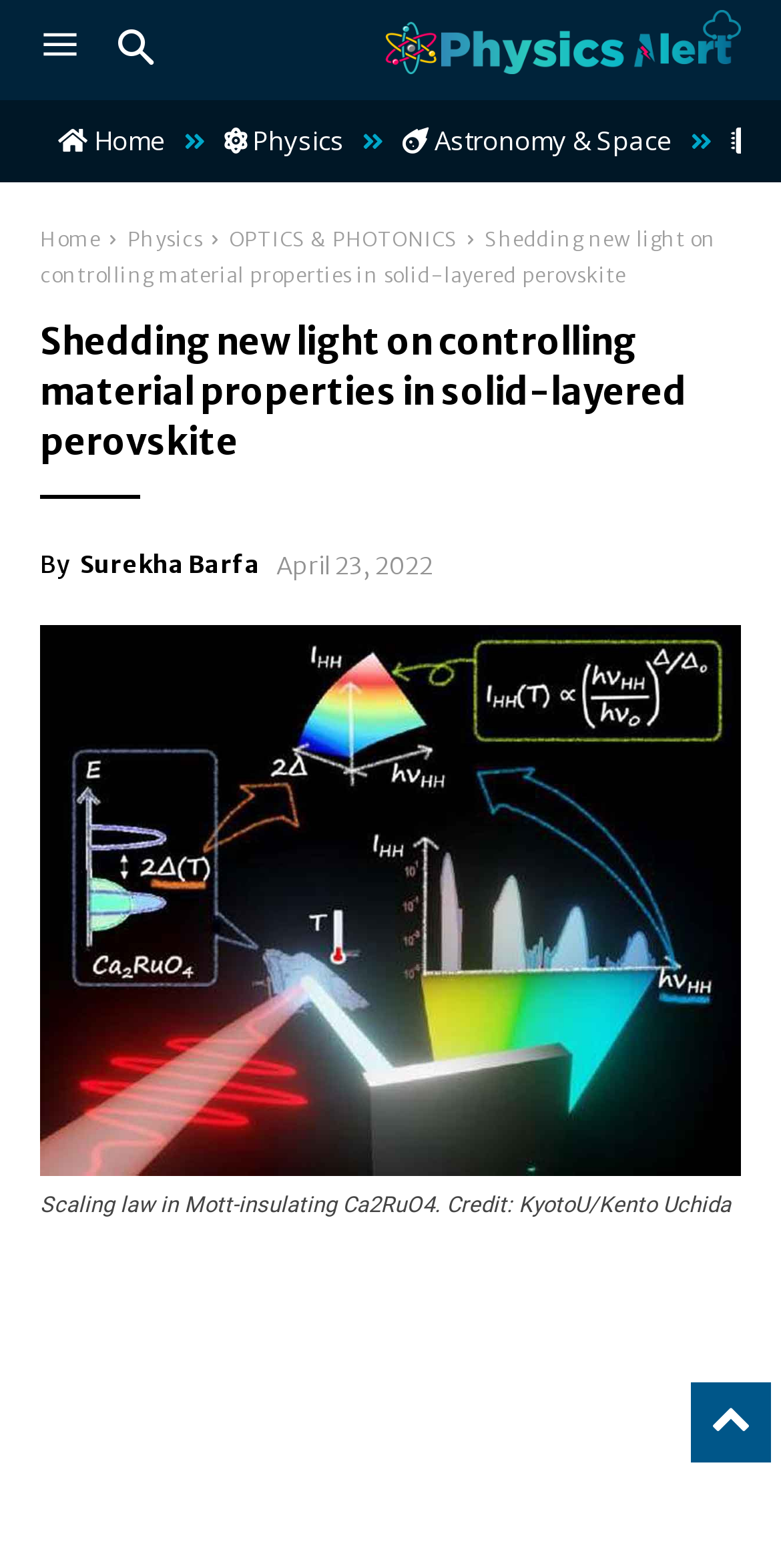What is the caption of the figure?
Give a comprehensive and detailed explanation for the question.

The figure caption is mentioned in the figcaption element, which contains the text 'Scaling law in Mott-insulating Ca2RuO4. Credit: KyotoU/Kento Uchida', indicating that the caption of the figure is 'Scaling law in Mott-insulating Ca2RuO4'.